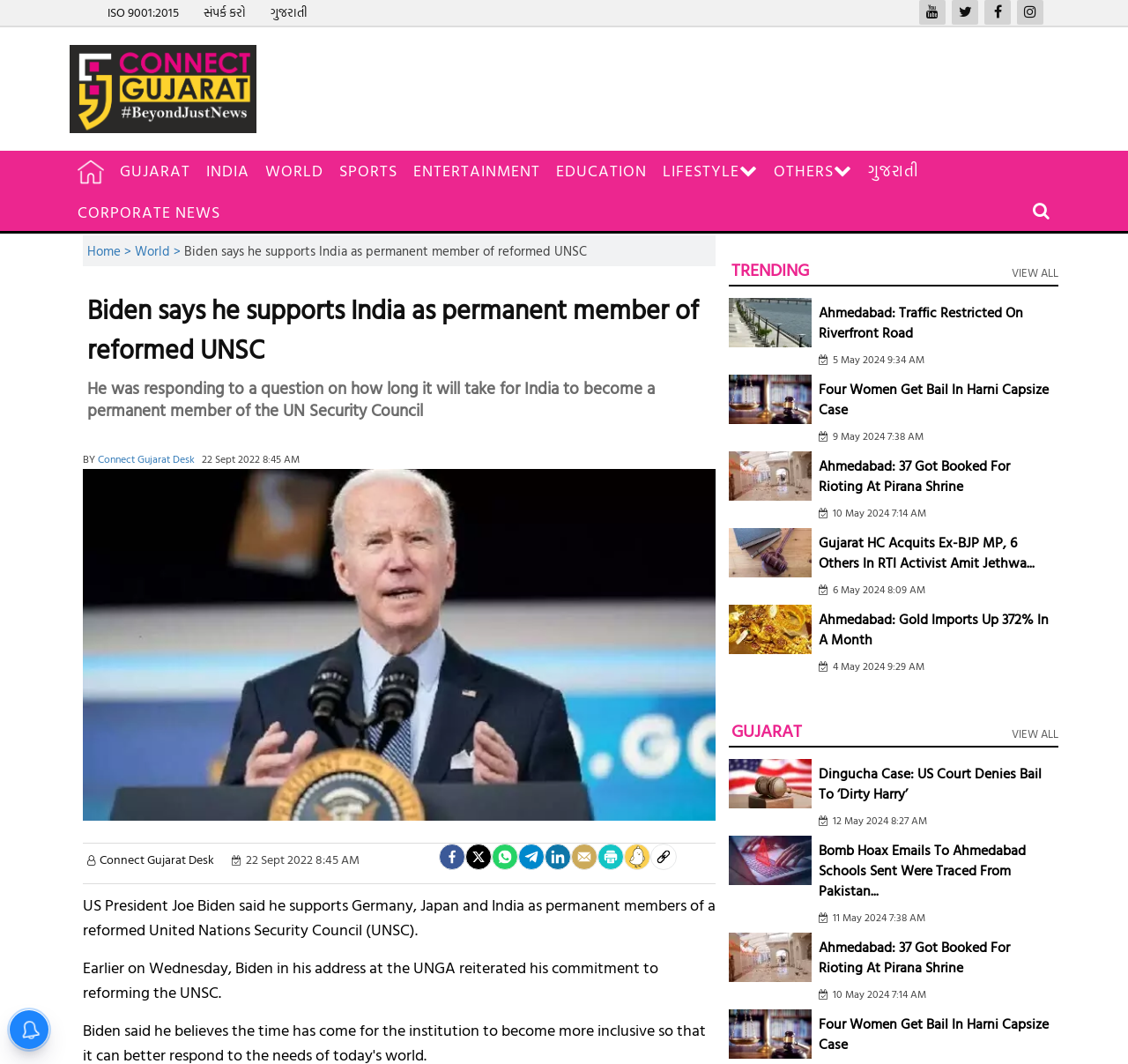Provide the bounding box coordinates of the HTML element described by the text: "View All".

[0.897, 0.319, 0.938, 0.34]